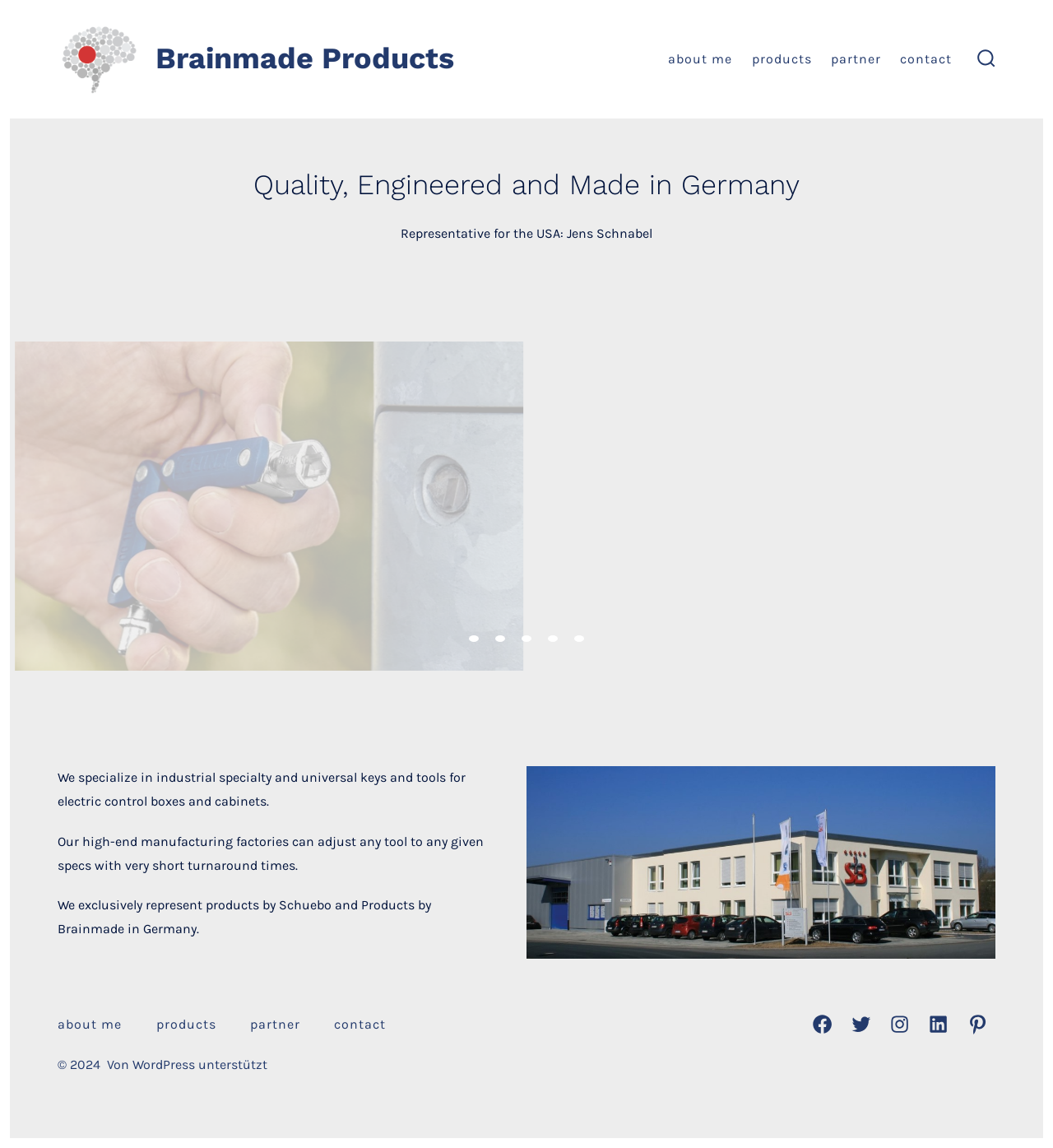What is the company's specialty?
Refer to the image and provide a concise answer in one word or phrase.

Industrial specialty and universal keys and tools